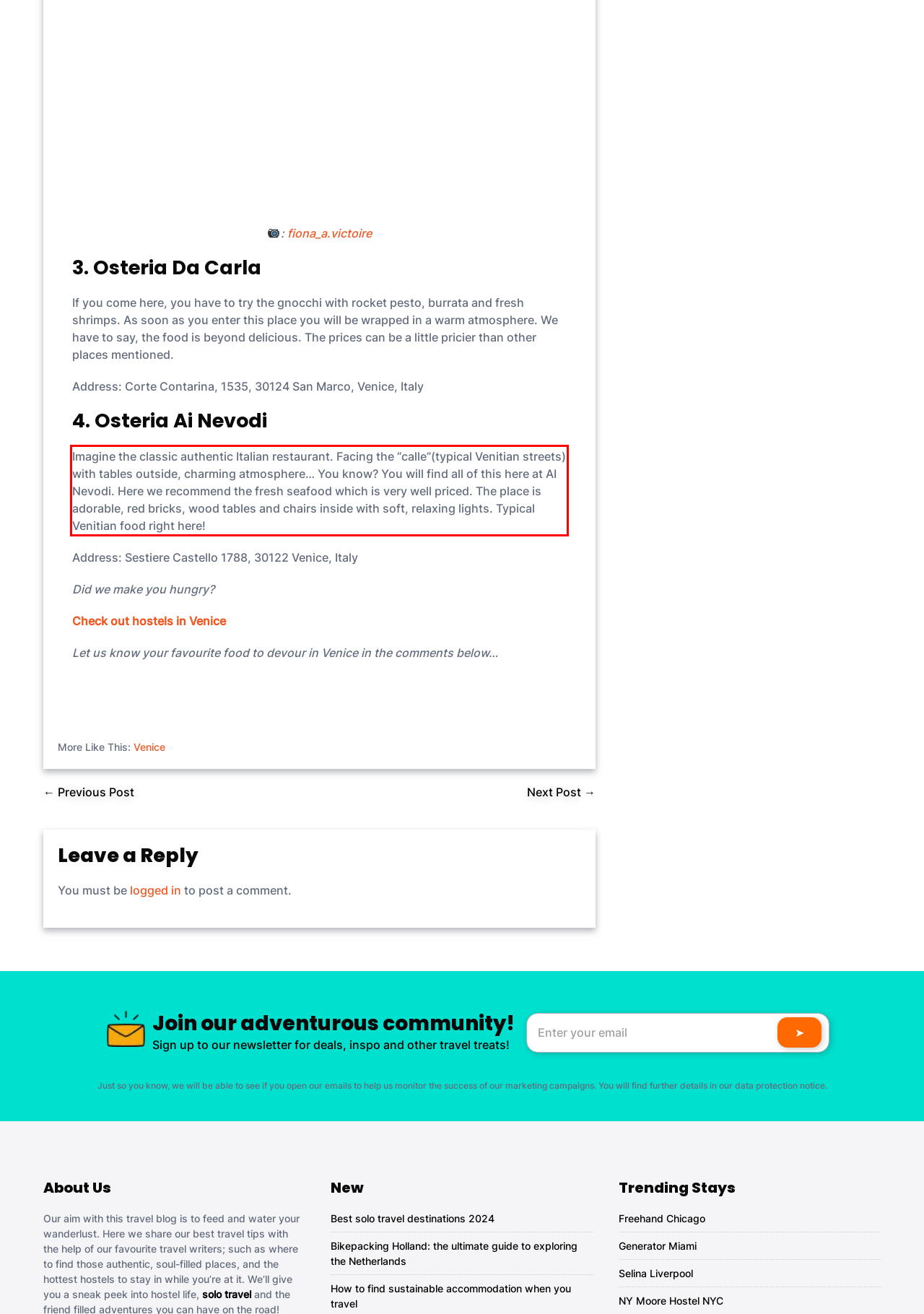By examining the provided screenshot of a webpage, recognize the text within the red bounding box and generate its text content.

Imagine the classic authentic Italian restaurant. Facing the “calle”(typical Venitian streets) with tables outside, charming atmosphere… You know? You will find all of this here at AI Nevodi. Here we recommend the fresh seafood which is very well priced. The place is adorable, red bricks, wood tables and chairs inside with soft, relaxing lights. Typical Venitian food right here!